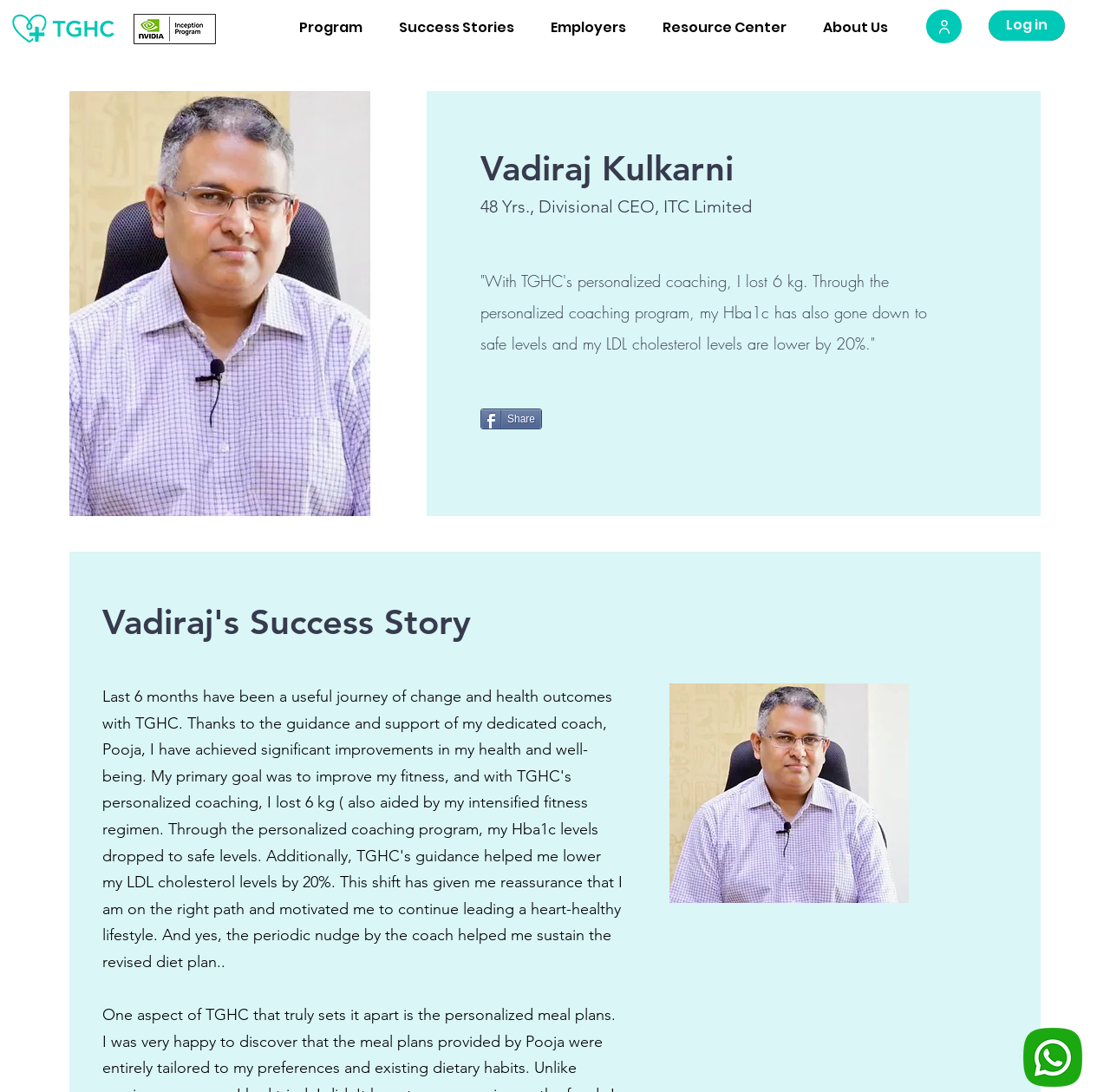Offer an in-depth caption of the entire webpage.

This webpage is about Vadiraj Kulkarni's health journey and success story with TGHC. At the top left, there is a small image of a person, and next to it, there is a logo of TGHC. 

Below the logo, there is a navigation menu with five links: "Program", "Success Stories", "Employers", "Resource Center", and "About Us". 

On the top right, there are three links: "User", "Log Out", and "Log in". 

The main content of the webpage is about Vadiraj Kulkarni's success story. There is a heading with his name, and below it, his occupation and age are mentioned. 

Following this, there is a quote from Vadiraj Kulkarni, describing his health achievements with TGHC's personalized coaching, including weight loss and improvement in Hba1c and LDL cholesterol levels. 

To the right of the quote, there is a "Share" button. 

Below the quote, there is a heading "Vadiraj's Success Story", and further down, there is a large image of Vadiraj Kulkarni.